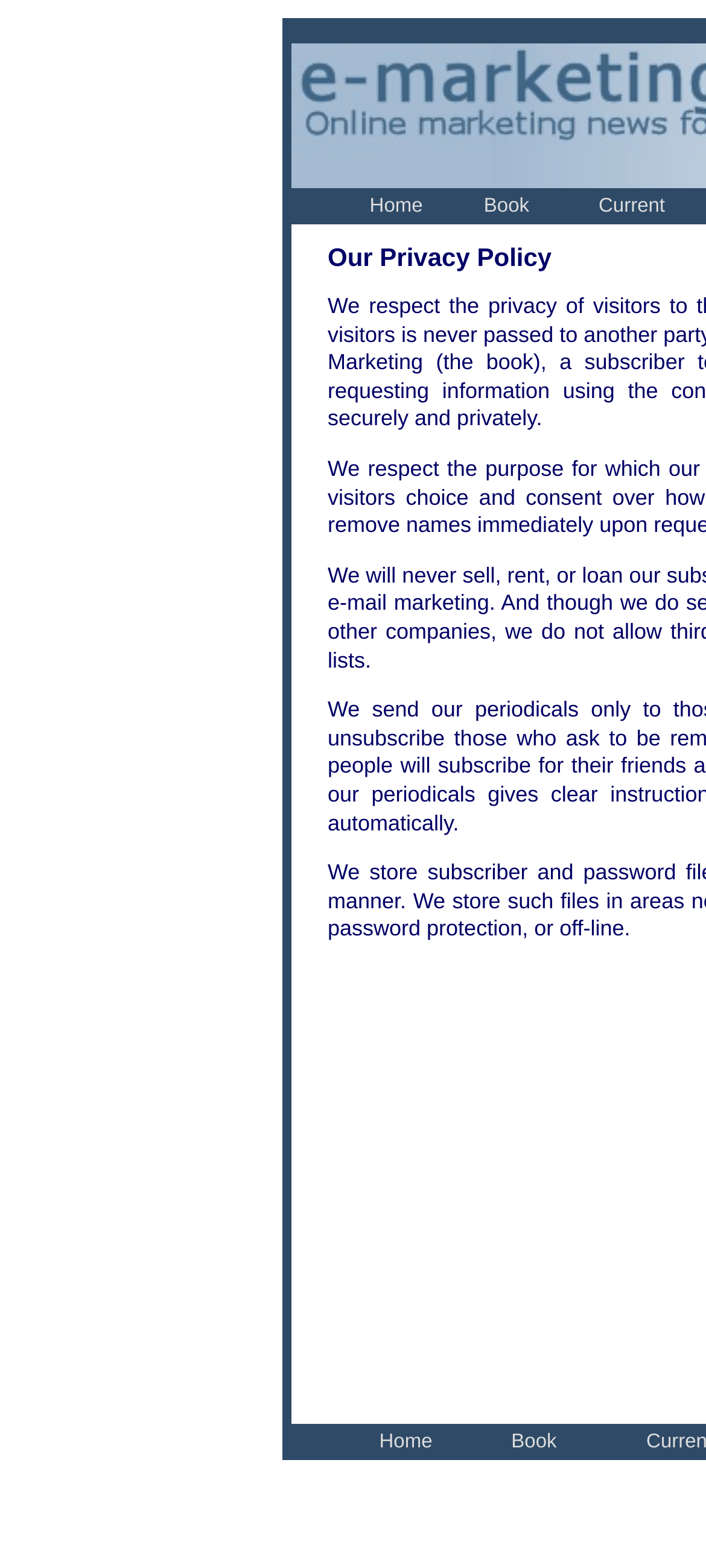Answer succinctly with a single word or phrase:
How many navigation links are at the top?

2